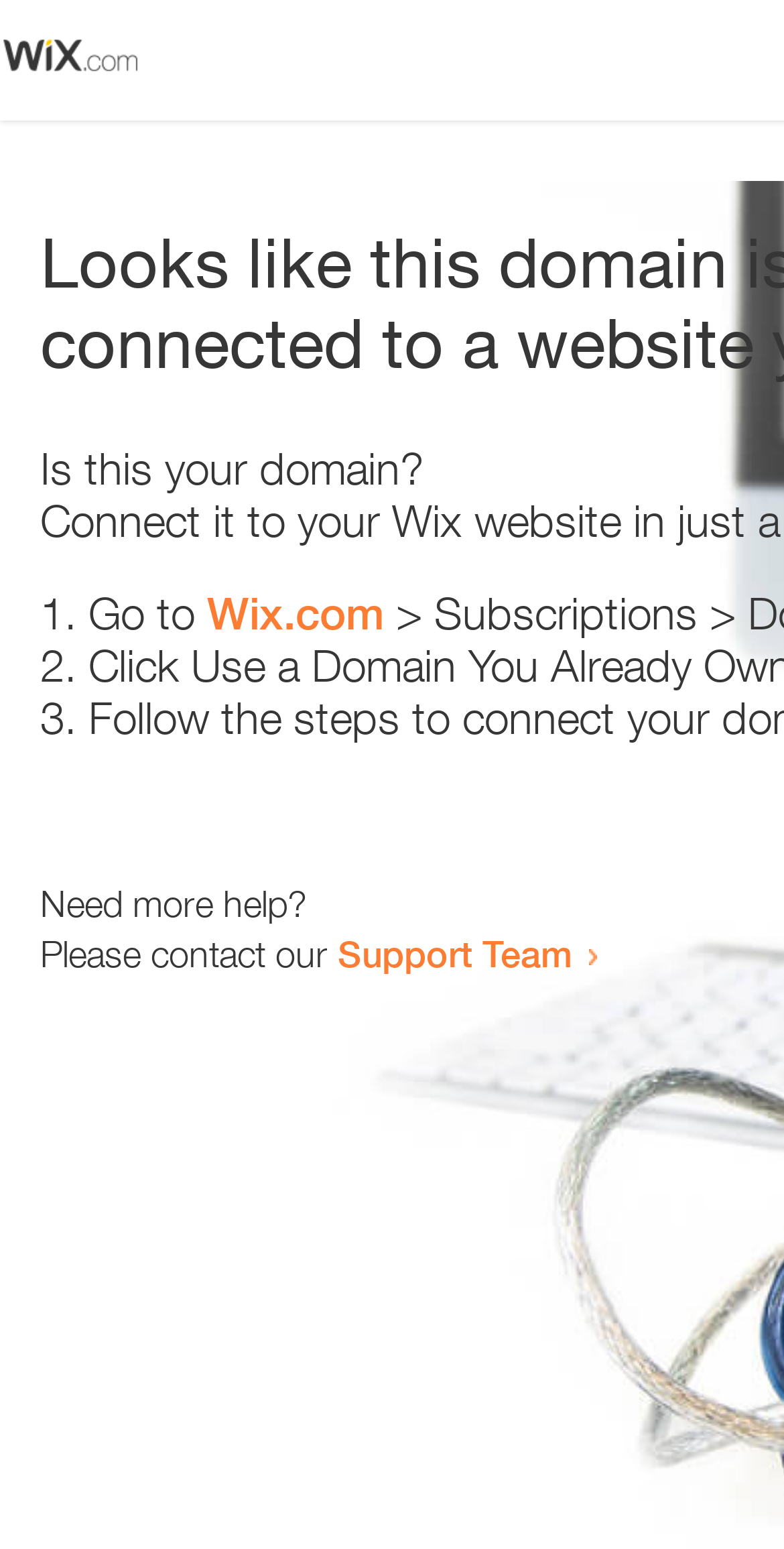Determine the title of the webpage and give its text content.

Looks like this domain isn't
connected to a website yet